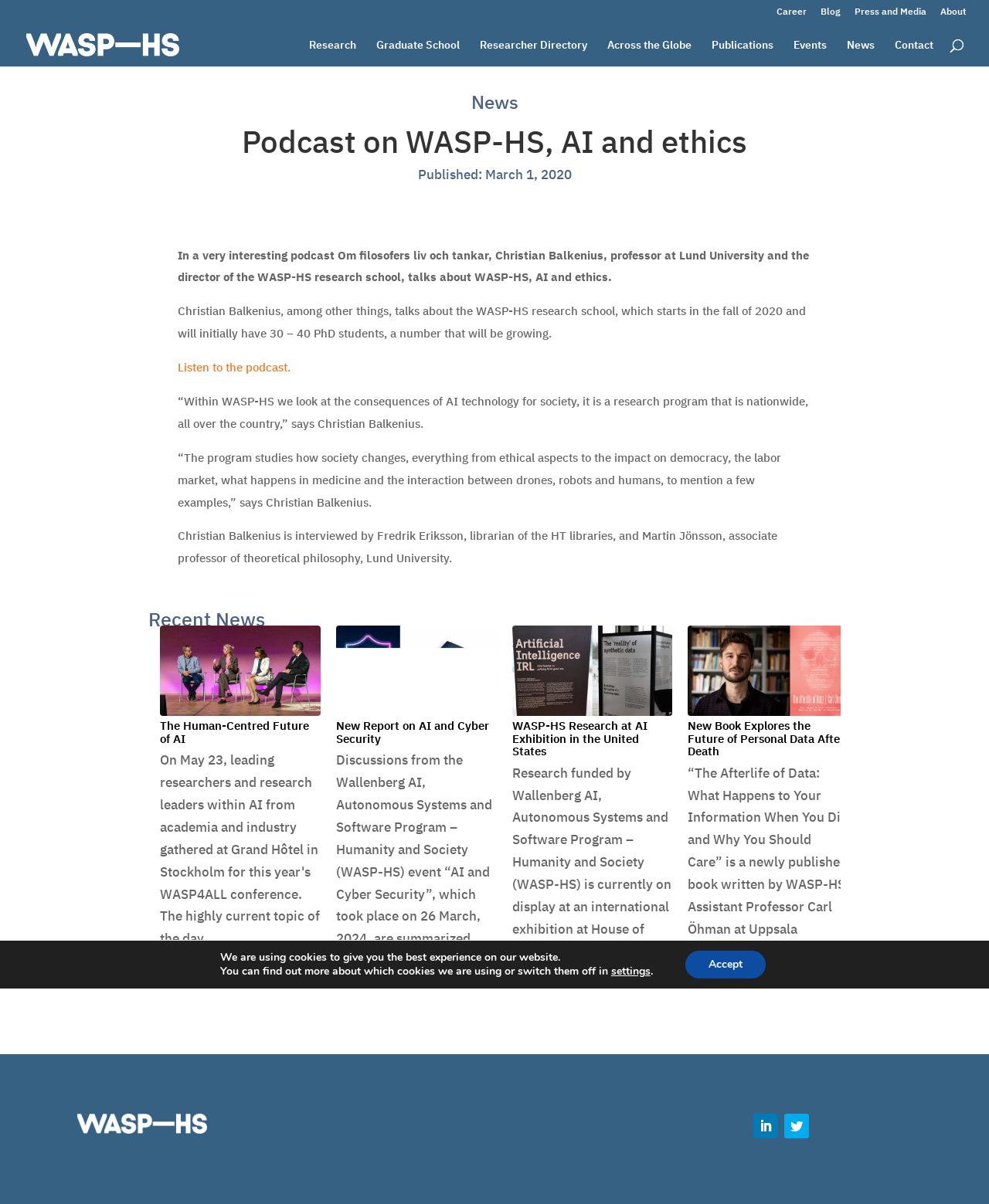Identify the bounding box coordinates of the element to click to follow this instruction: 'Search for something'. Ensure the coordinates are four float values between 0 and 1, provided as [left, top, right, bottom].

[0.053, 0.019, 0.953, 0.02]